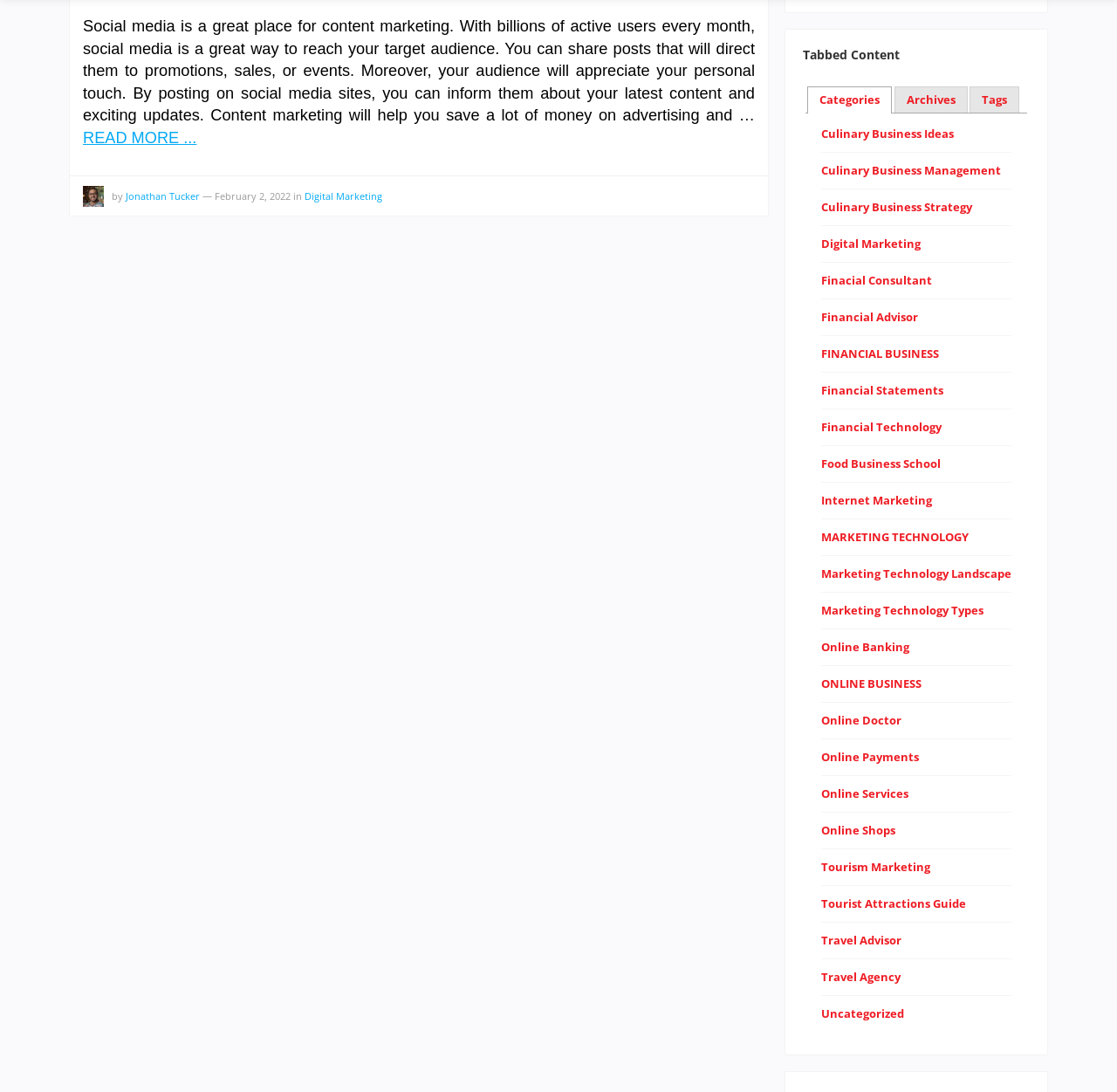Please identify the bounding box coordinates of the region to click in order to complete the given instruction: "Check the latest post by Jonathan Tucker". The coordinates should be four float numbers between 0 and 1, i.e., [left, top, right, bottom].

[0.074, 0.17, 0.093, 0.19]